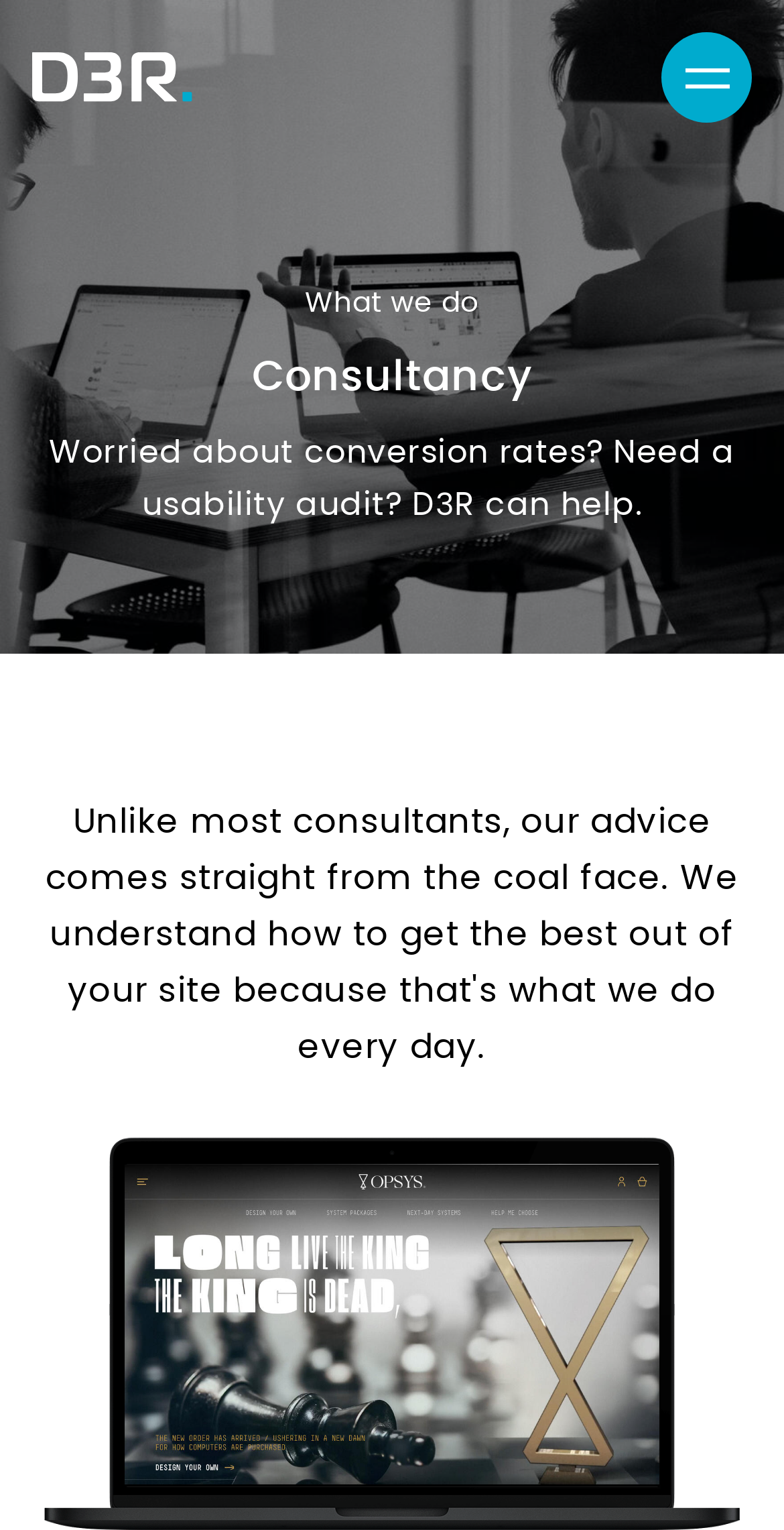What is the company name?
Utilize the image to construct a detailed and well-explained answer.

The company name can be inferred from the image element with no OCR text, which is likely a logo, and its parent figure element. The company name is also mentioned in the StaticText element 'Worried about conversion rates? Need a usability audit? D3R can help.'